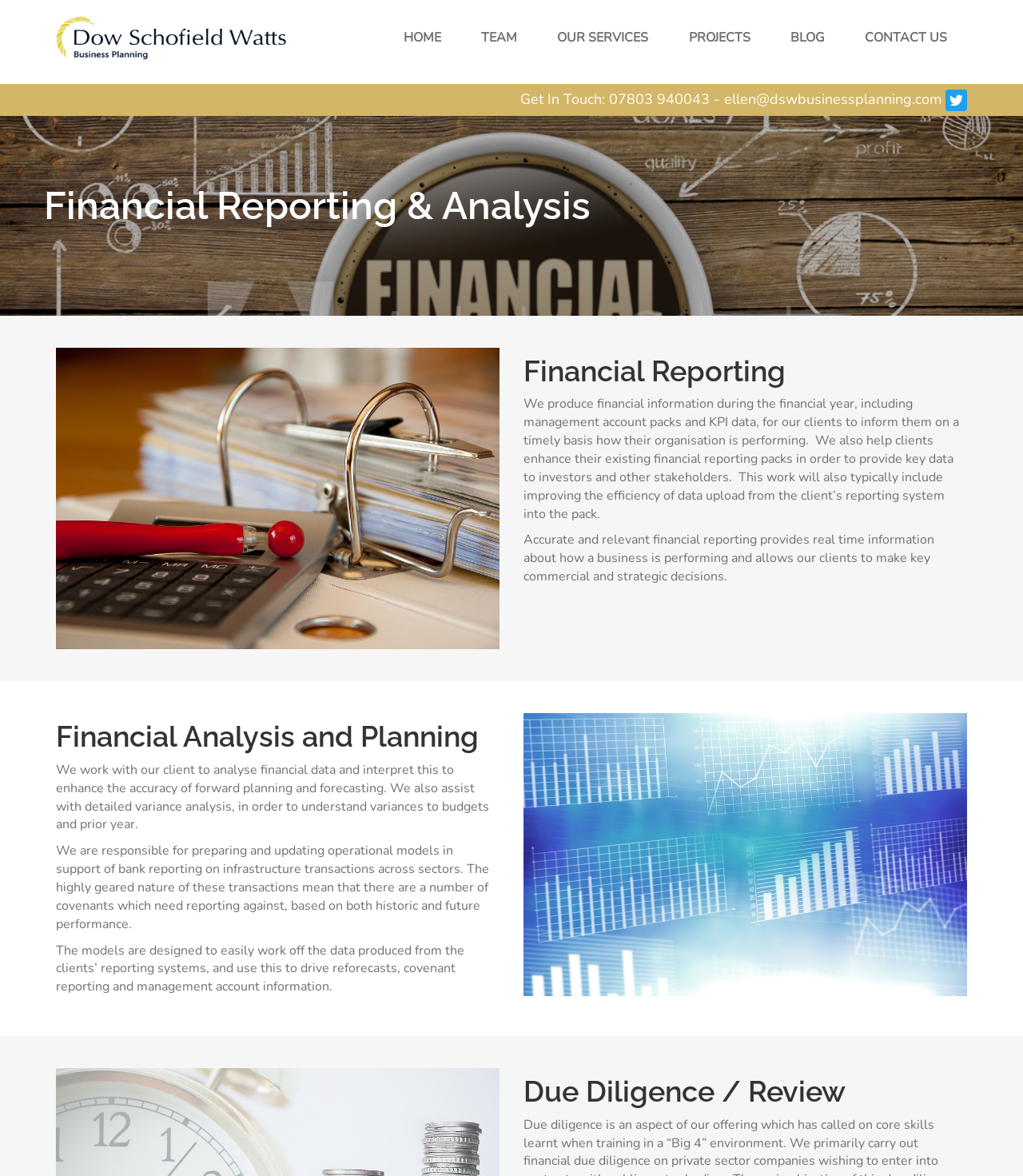Please determine the bounding box of the UI element that matches this description: Contact Us. The coordinates should be given as (top-left x, top-left y, bottom-right x, bottom-right y), with all values between 0 and 1.

[0.83, 0.0, 0.941, 0.064]